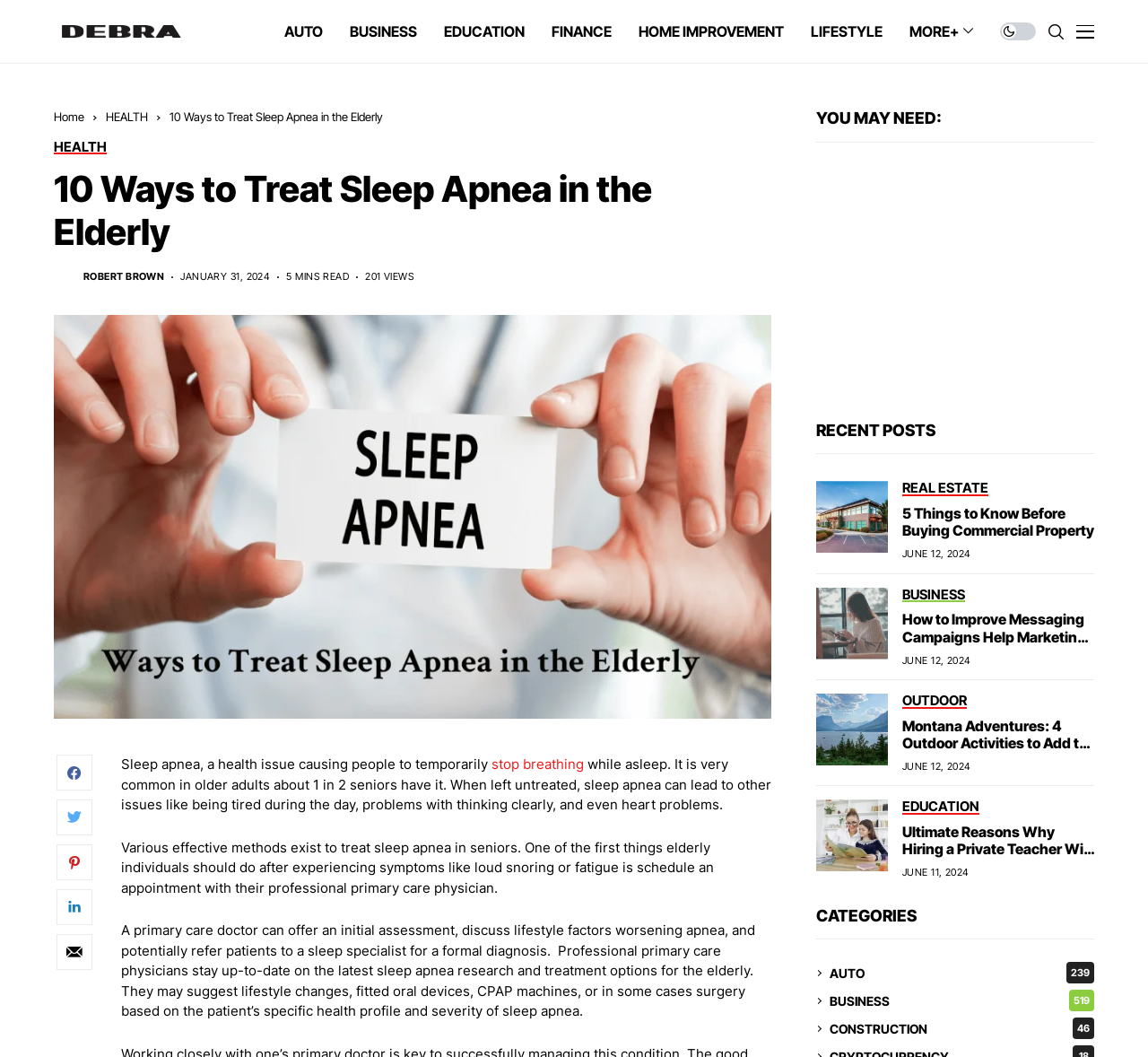From the element description FINANCE, predict the bounding box coordinates of the UI element. The coordinates must be specified in the format (top-left x, top-left y, bottom-right x, bottom-right y) and should be within the 0 to 1 range.

[0.48, 0.0, 0.533, 0.059]